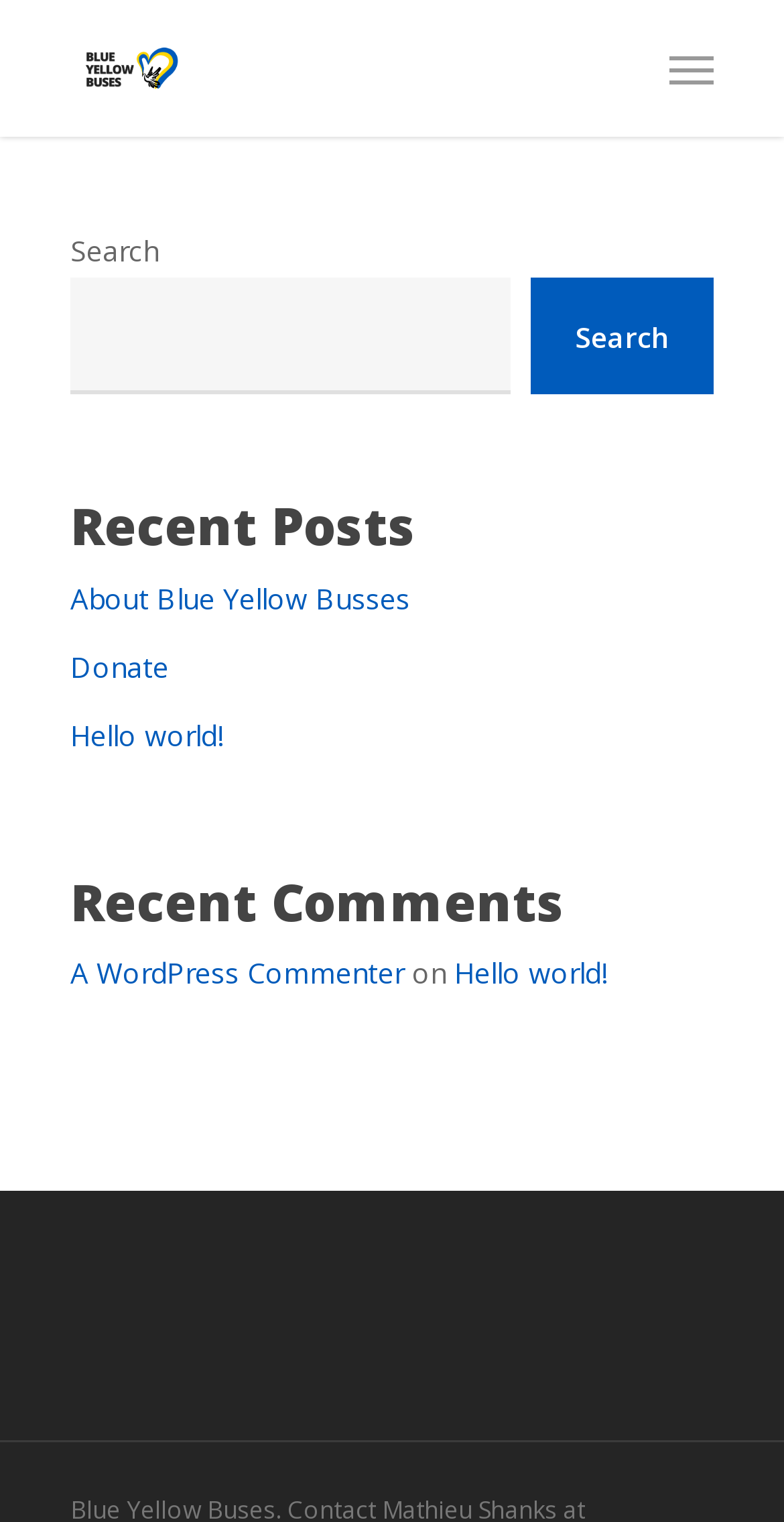Can you pinpoint the bounding box coordinates for the clickable element required for this instruction: "Click on About Blue Yellow Busses"? The coordinates should be four float numbers between 0 and 1, i.e., [left, top, right, bottom].

[0.09, 0.376, 0.91, 0.41]